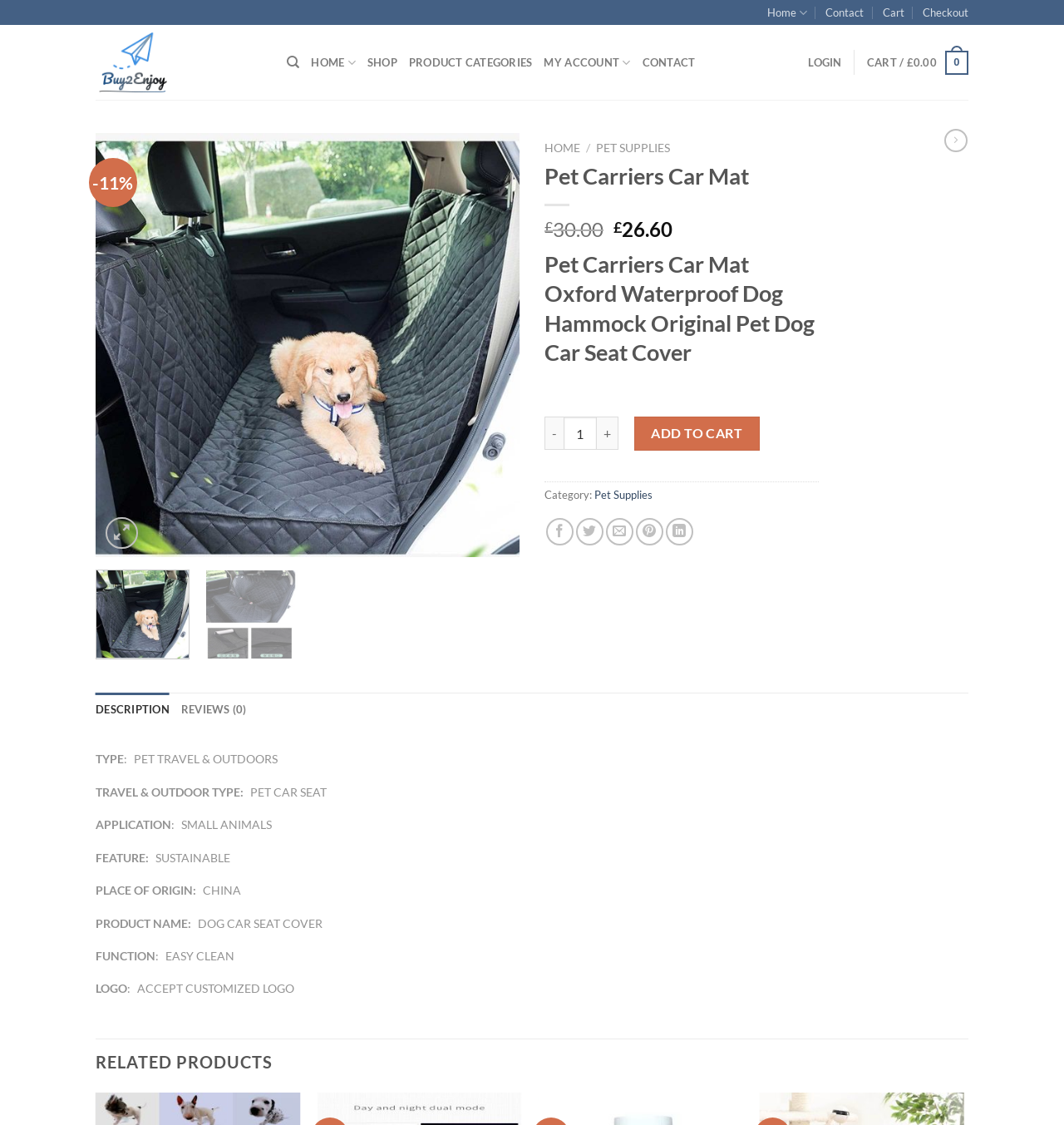Find and specify the bounding box coordinates that correspond to the clickable region for the instruction: "Search for products".

[0.27, 0.042, 0.282, 0.07]